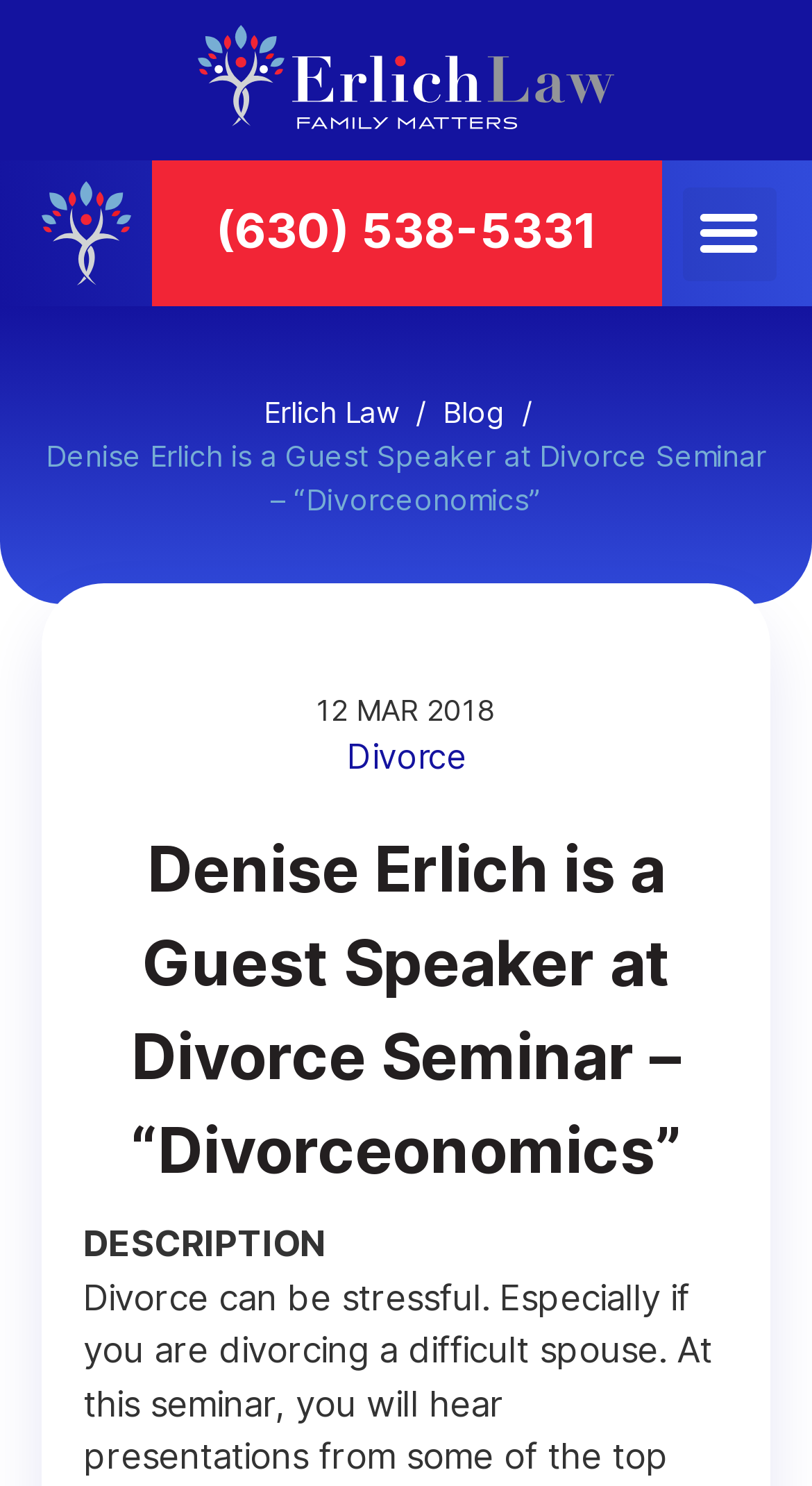Determine the bounding box coordinates for the HTML element described here: "aria-label="Erlich Law Office"".

[0.244, 0.017, 0.756, 0.087]